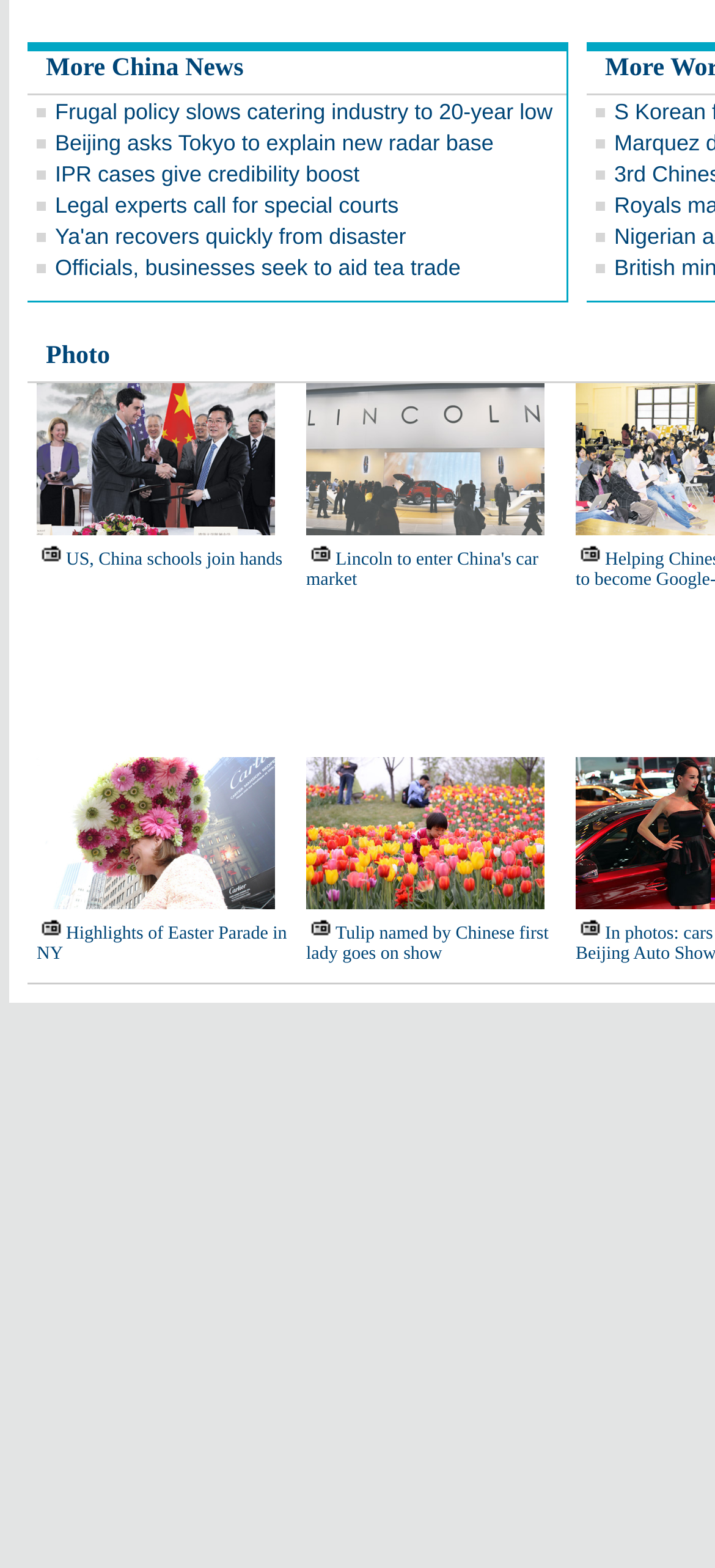What is the title of the third news link?
Using the image, elaborate on the answer with as much detail as possible.

The third news link has the title 'Beijing asks Tokyo to explain new radar base', which is obtained from the OCR text of the link element.